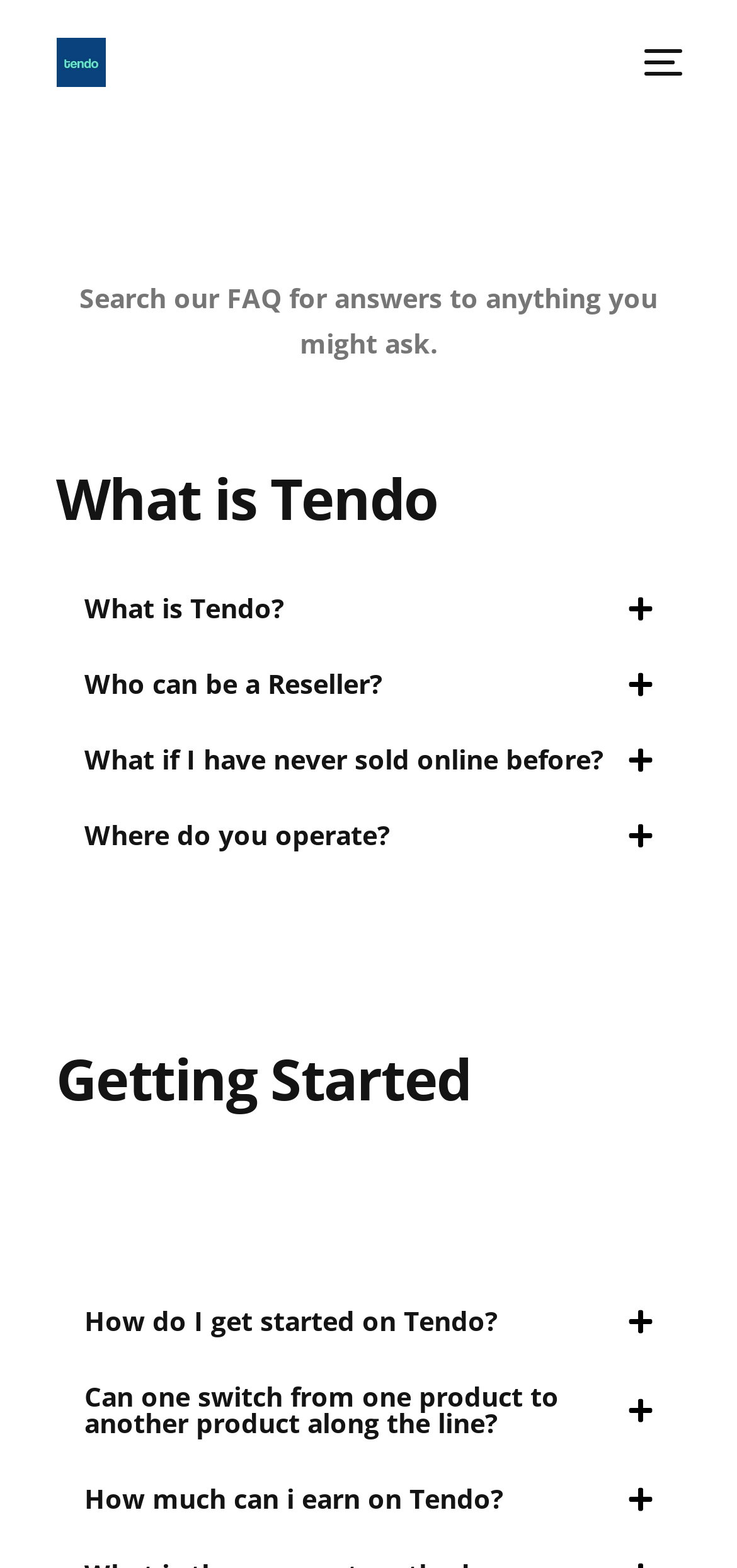Based on the image, please elaborate on the answer to the following question:
Is there a button to navigate to the mobile menu?

There are two buttons with the text 'mobile-menu' on the webpage, indicating that the user can navigate to the mobile menu by clicking on either of these buttons.